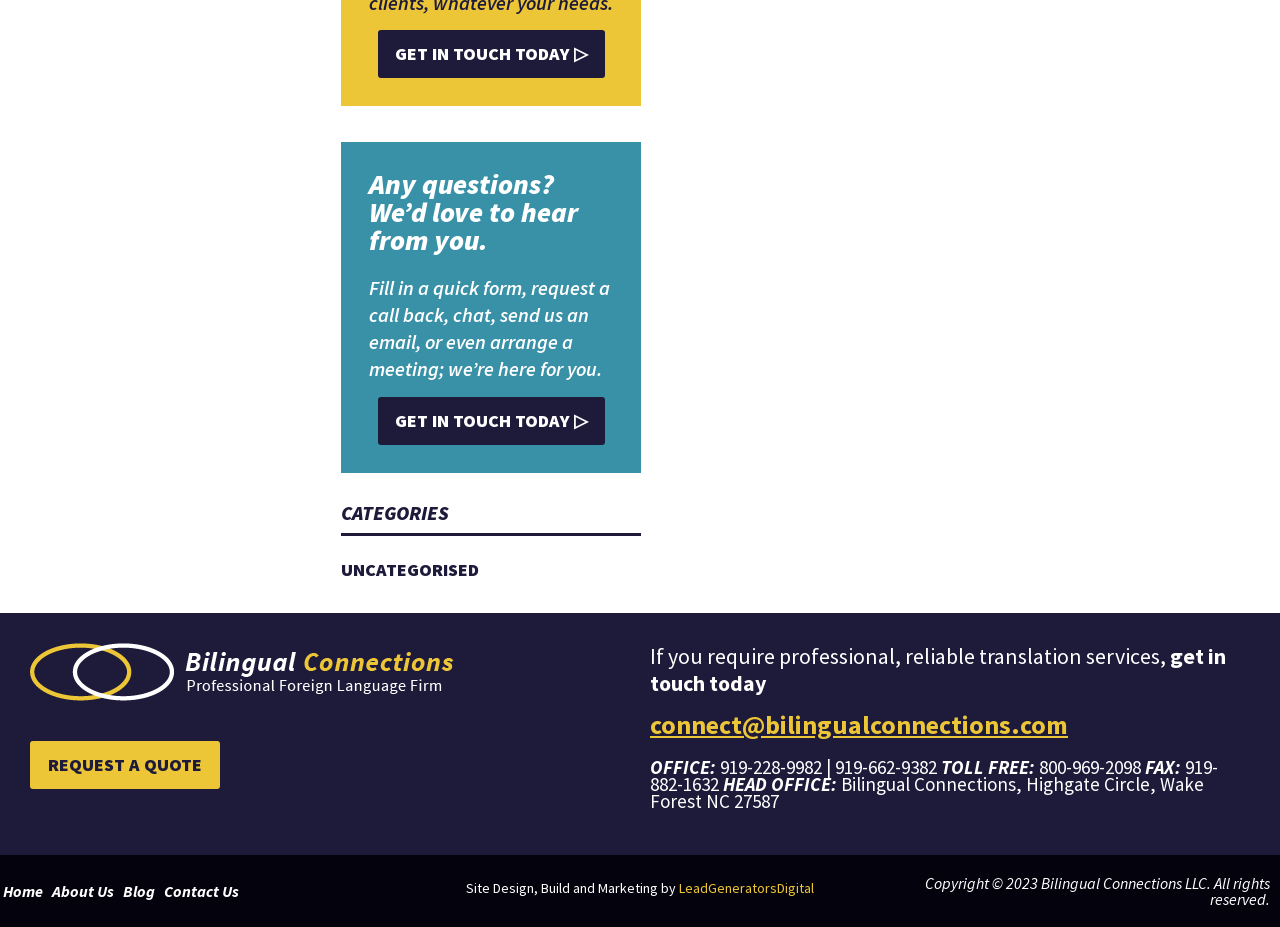Please mark the bounding box coordinates of the area that should be clicked to carry out the instruction: "Visit the home page".

[0.0, 0.934, 0.038, 0.988]